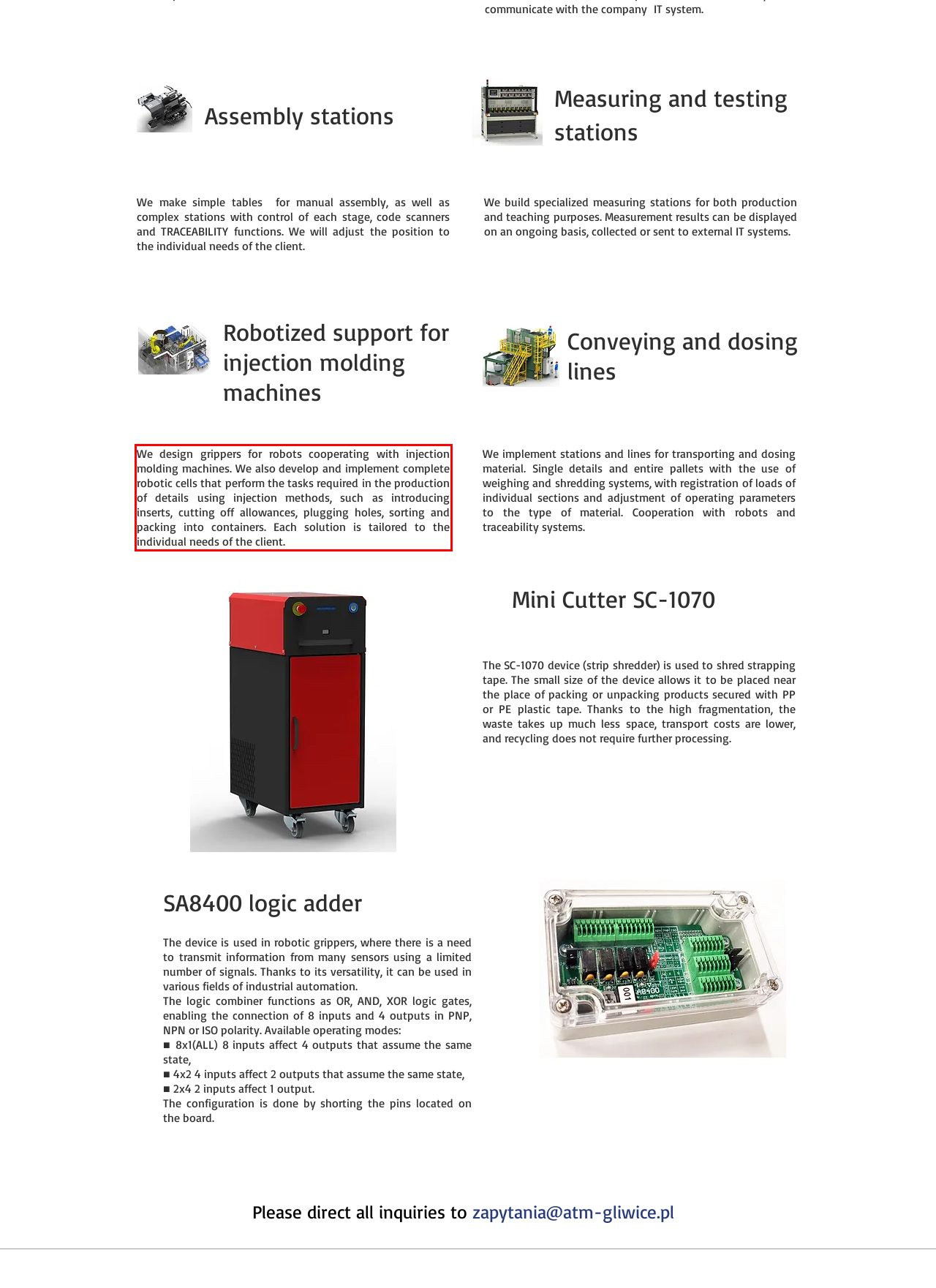You are provided with a screenshot of a webpage that includes a UI element enclosed in a red rectangle. Extract the text content inside this red rectangle.

We design grippers for robots cooperating with injection molding machines. We also develop and implement complete robotic cells that perform the tasks required in the production of details using injection methods, such as introducing inserts, cutting off allowances, plugging holes, sorting and packing into containers. Each solution is tailored to the individual needs of the client.